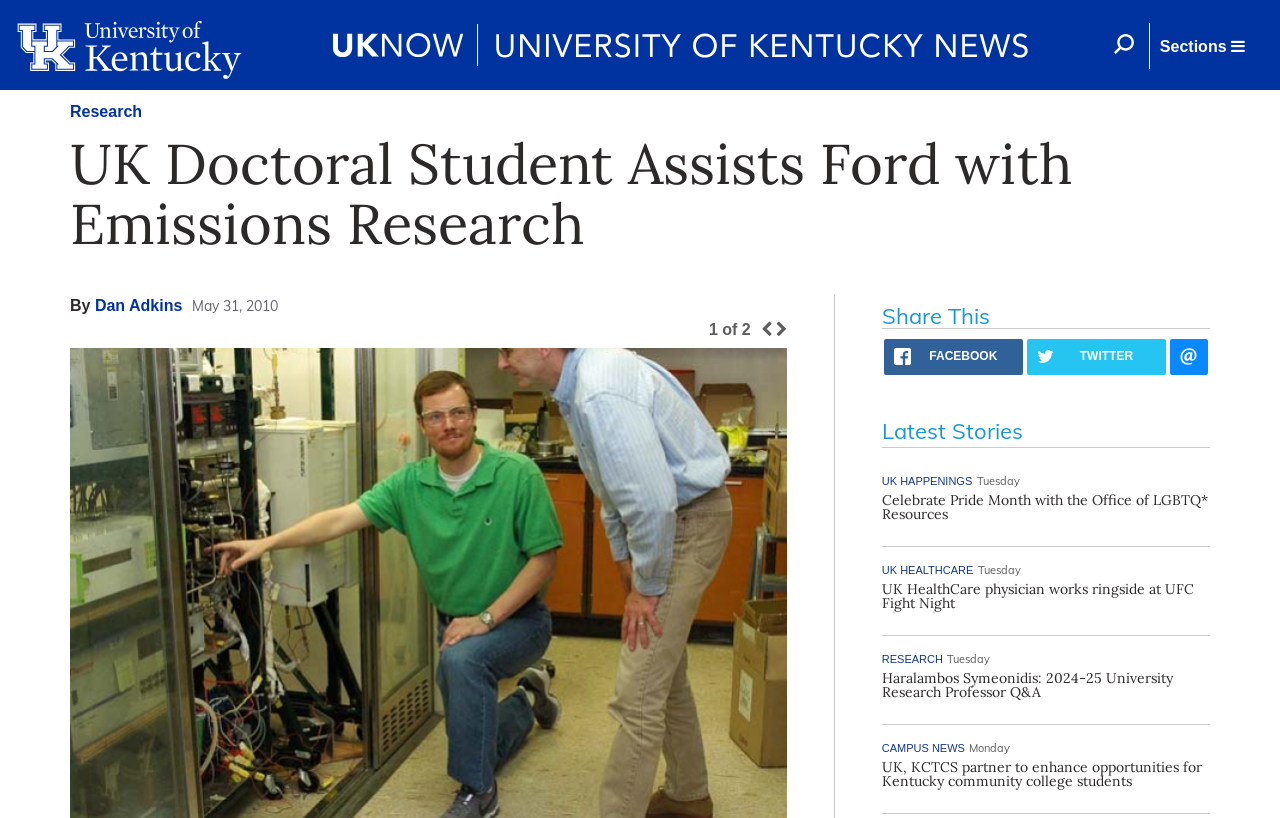How many social media platforms are available for sharing? Refer to the image and provide a one-word or short phrase answer.

3